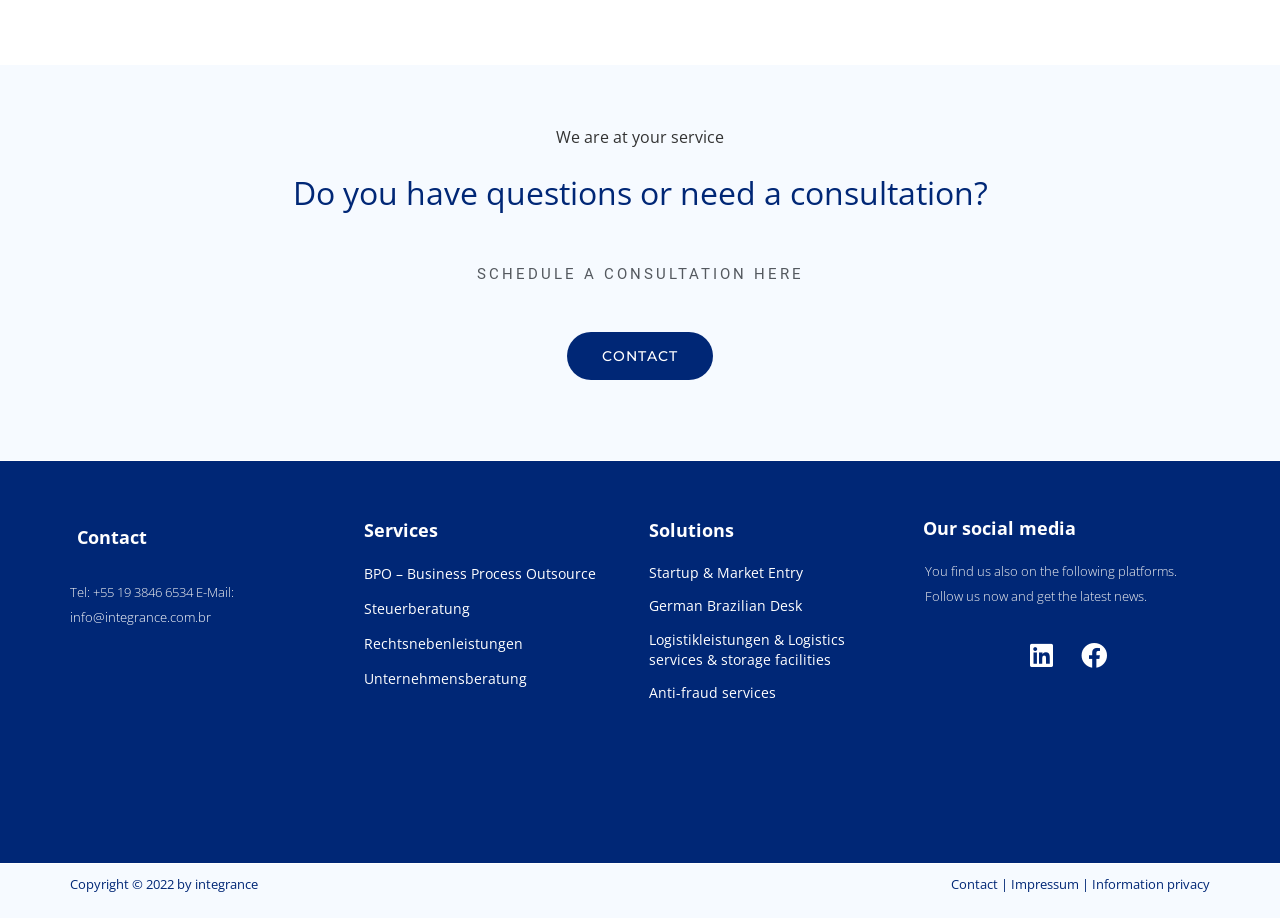Identify the bounding box coordinates of the area you need to click to perform the following instruction: "Schedule a consultation".

[0.055, 0.29, 0.945, 0.307]